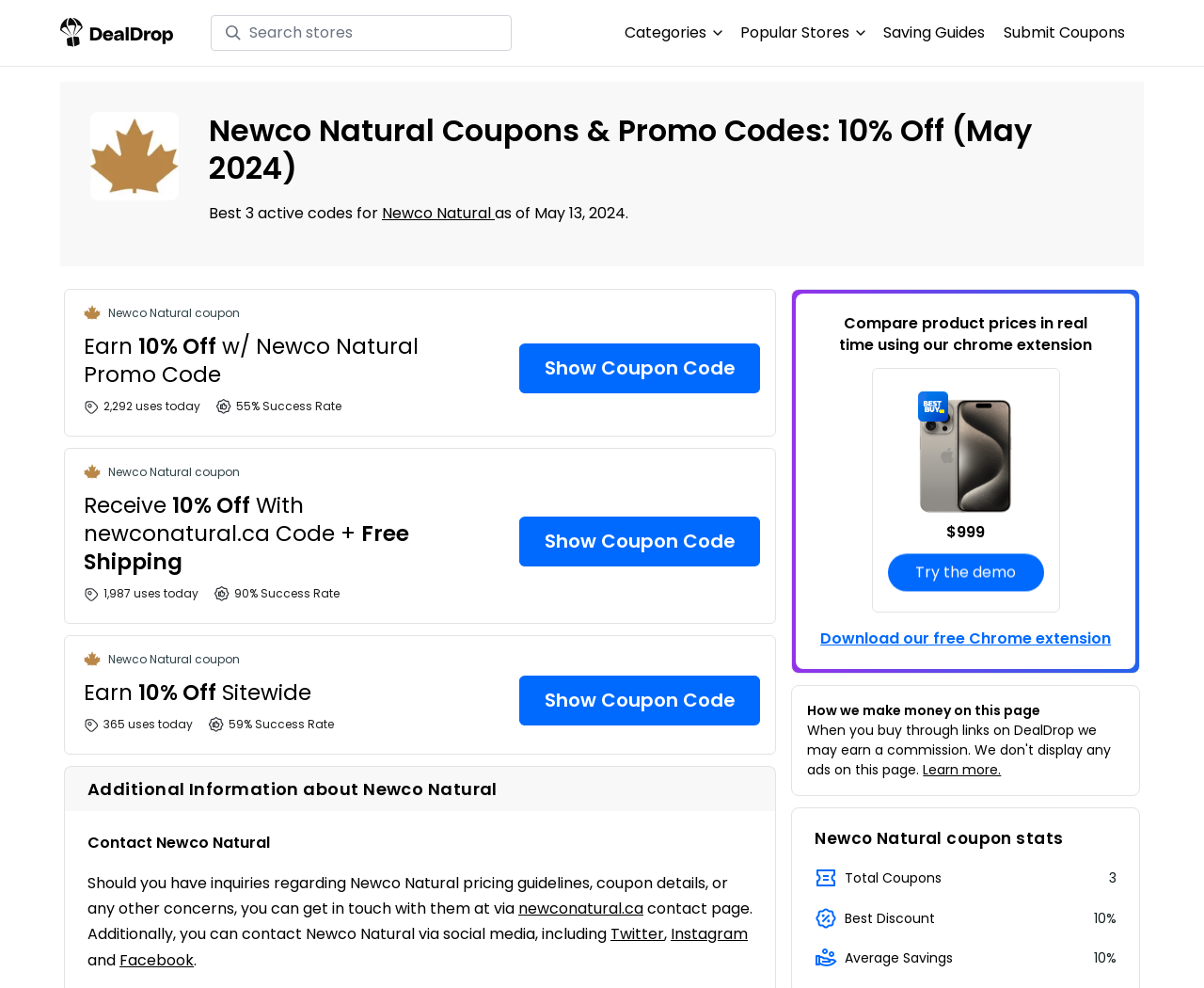Given the element description, predict the bounding box coordinates in the format (top-left x, top-left y, bottom-right x, bottom-right y). Make sure all values are between 0 and 1. Here is the element description: Prague Tribune

None